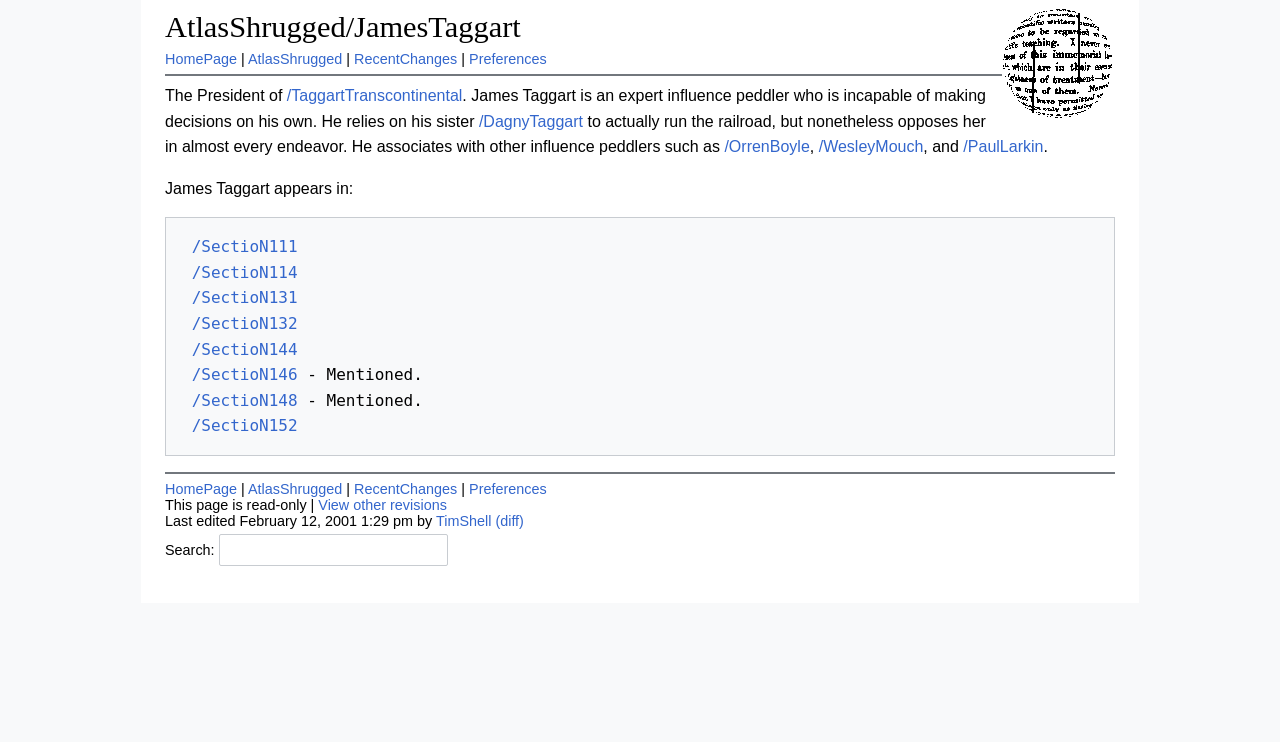Could you specify the bounding box coordinates for the clickable section to complete the following instruction: "search for something"?

[0.171, 0.72, 0.35, 0.763]